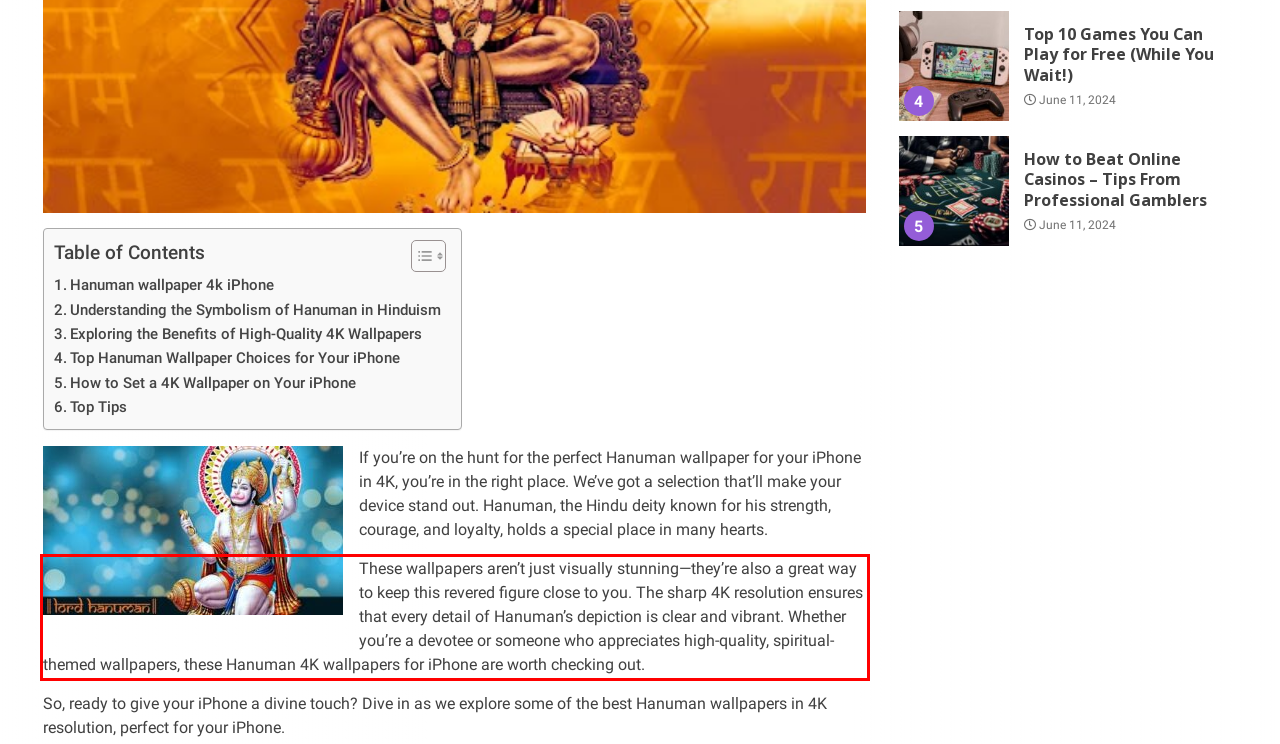Observe the screenshot of the webpage, locate the red bounding box, and extract the text content within it.

These wallpapers aren’t just visually stunning—they’re also a great way to keep this revered figure close to you. The sharp 4K resolution ensures that every detail of Hanuman’s depiction is clear and vibrant. Whether you’re a devotee or someone who appreciates high-quality, spiritual-themed wallpapers, these Hanuman 4K wallpapers for iPhone are worth checking out.